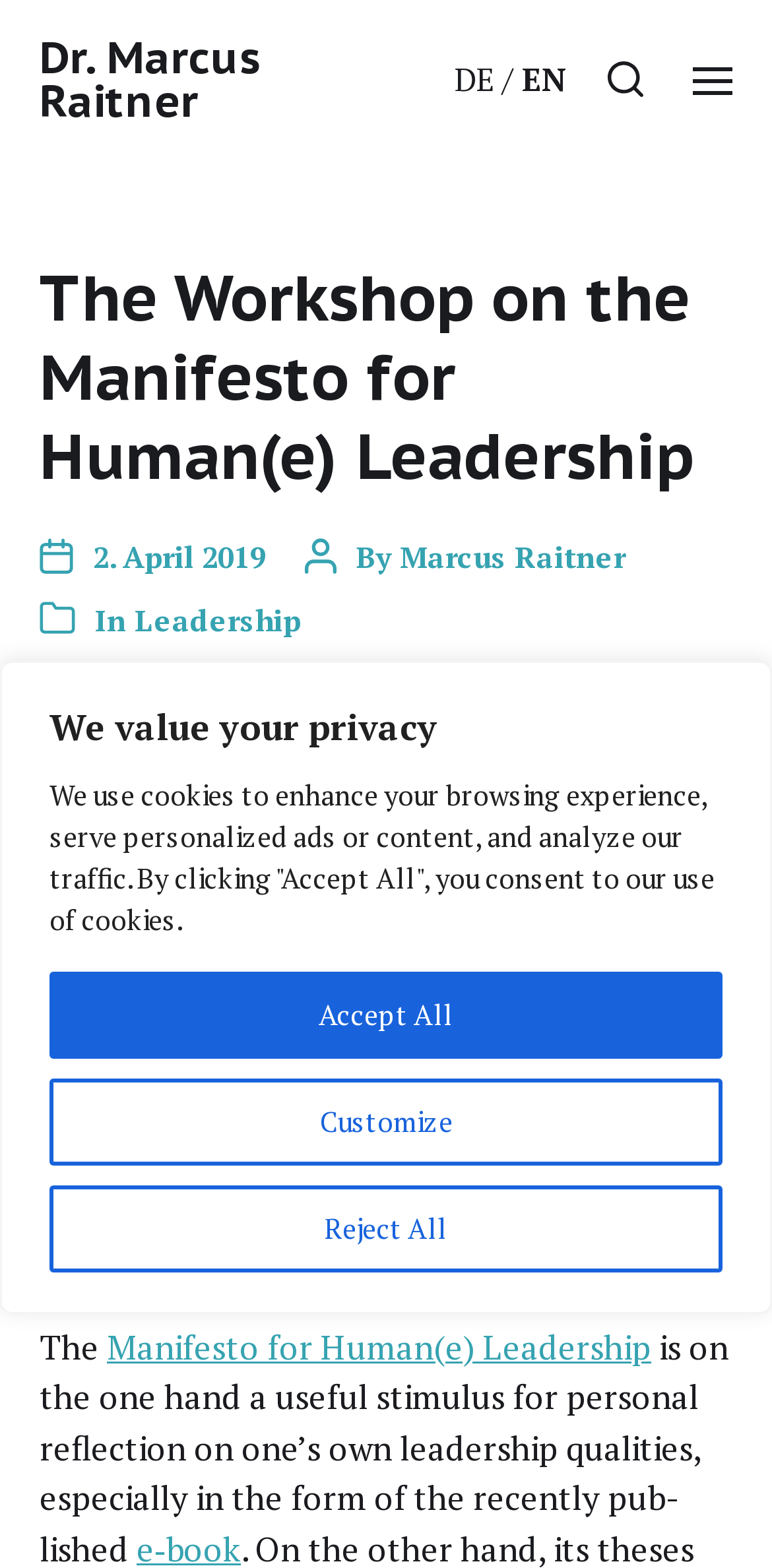Create an elaborate caption for the webpage.

The webpage is about the Workshop on the Manifesto for Human(e) Leadership by Dr. Marcus Raitner. At the top of the page, there is a cookie consent banner that spans the entire width, with a heading "We value your privacy" and three buttons: "Customize", "Reject All", and "Accept All". 

Below the cookie banner, there are two links: "Dr. Marcus Raitner" on the left and language options "DE" and "EN" on the right. 

On the top-right corner, there are two buttons with no text. 

The main content of the page is divided into two sections. On the left, there is a header section with a heading "The Workshop on the Manifesto for Human(e) Leadership" and a subheading with the post date "2. April 2019" and the author "Marcus Raitner". 

On the right side of the header section, there is a figure that takes up the entire height of the section. 

Below the header section, there is a paragraph of text that starts with "he" and continues with a link to the "Manifesto for Human(e) Leadership".